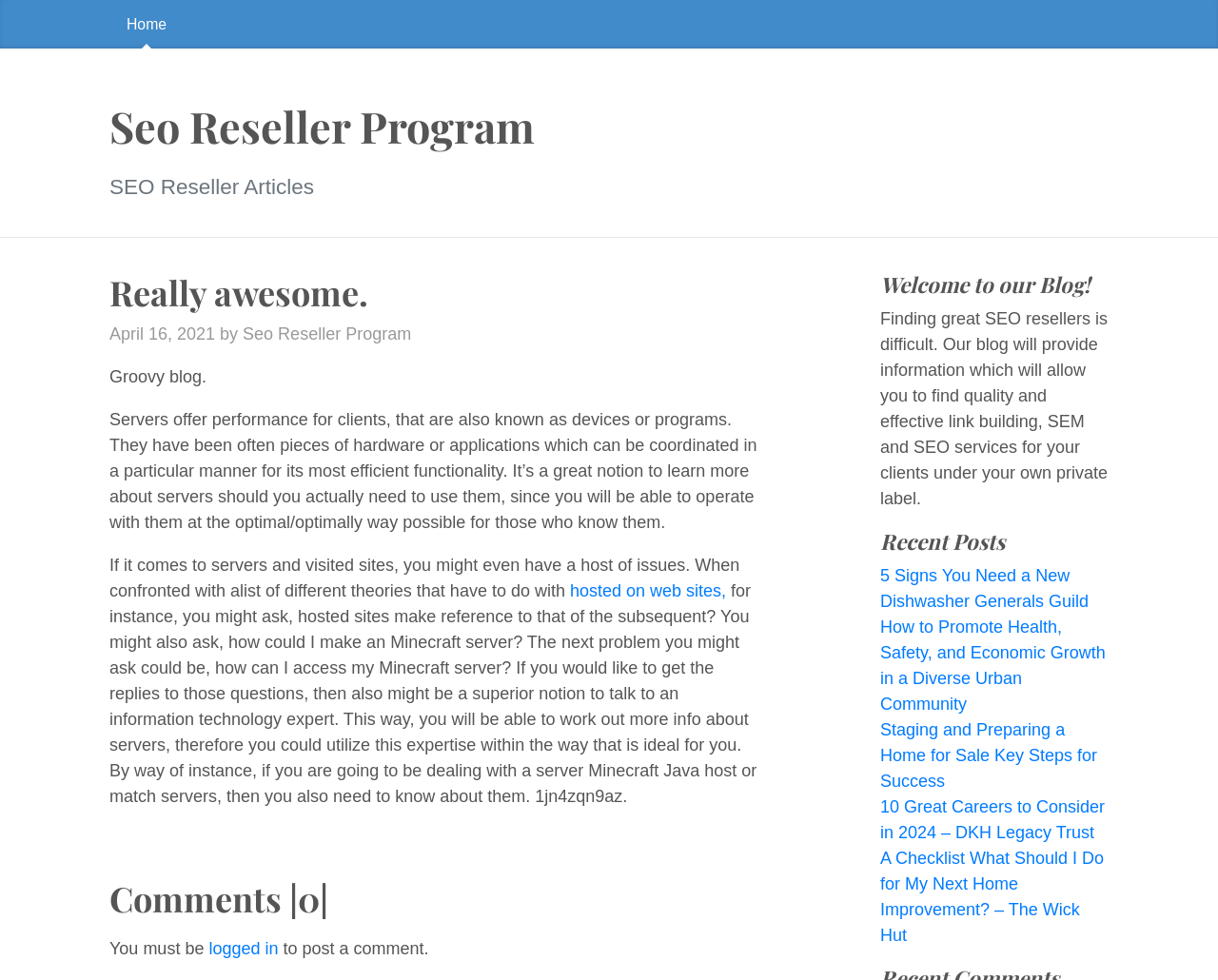Please give a one-word or short phrase response to the following question: 
How many recent posts are listed?

5